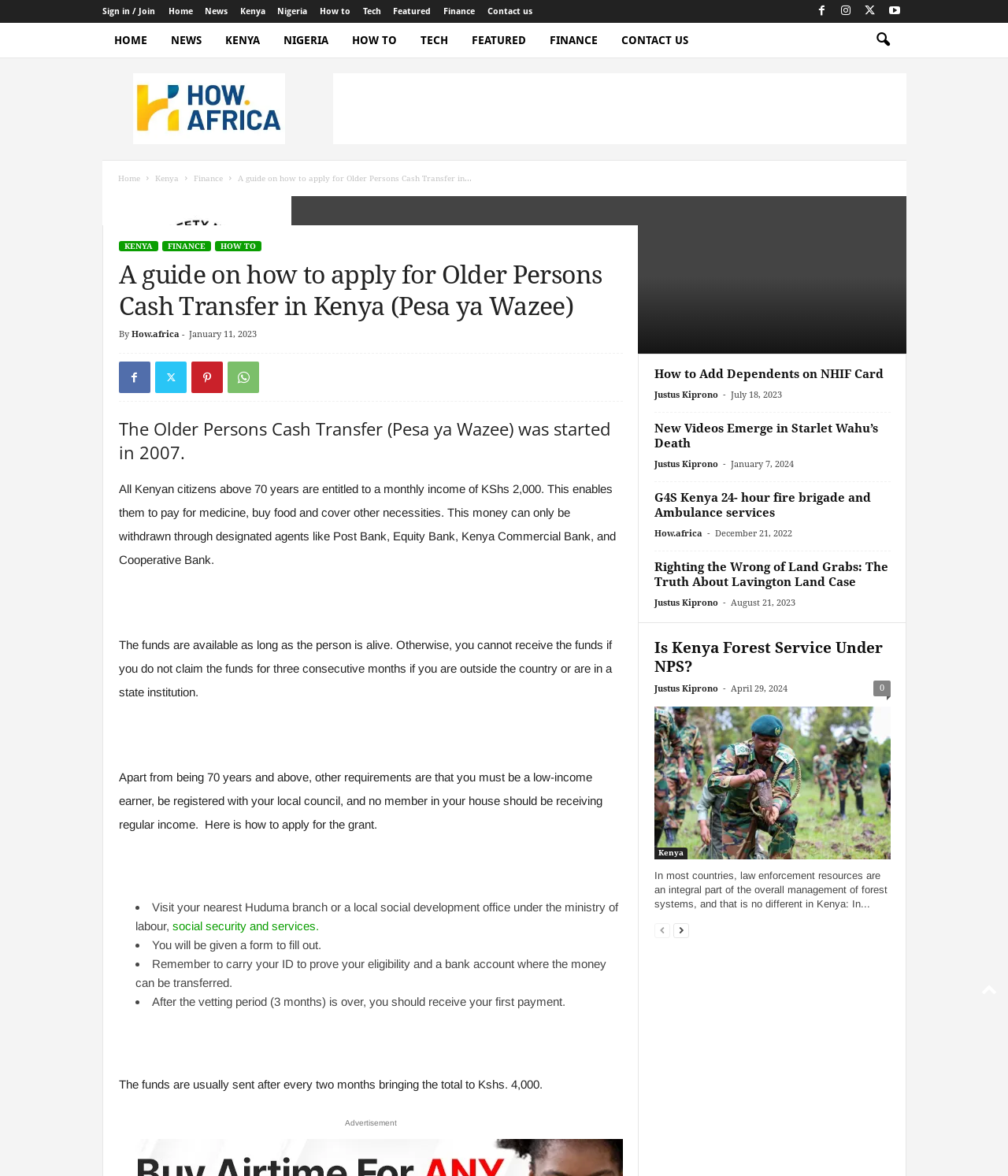Identify the bounding box coordinates of the clickable region required to complete the instruction: "Visit 'How to Add Dependents on NHIF Card'". The coordinates should be given as four float numbers within the range of 0 and 1, i.e., [left, top, right, bottom].

[0.649, 0.312, 0.883, 0.325]